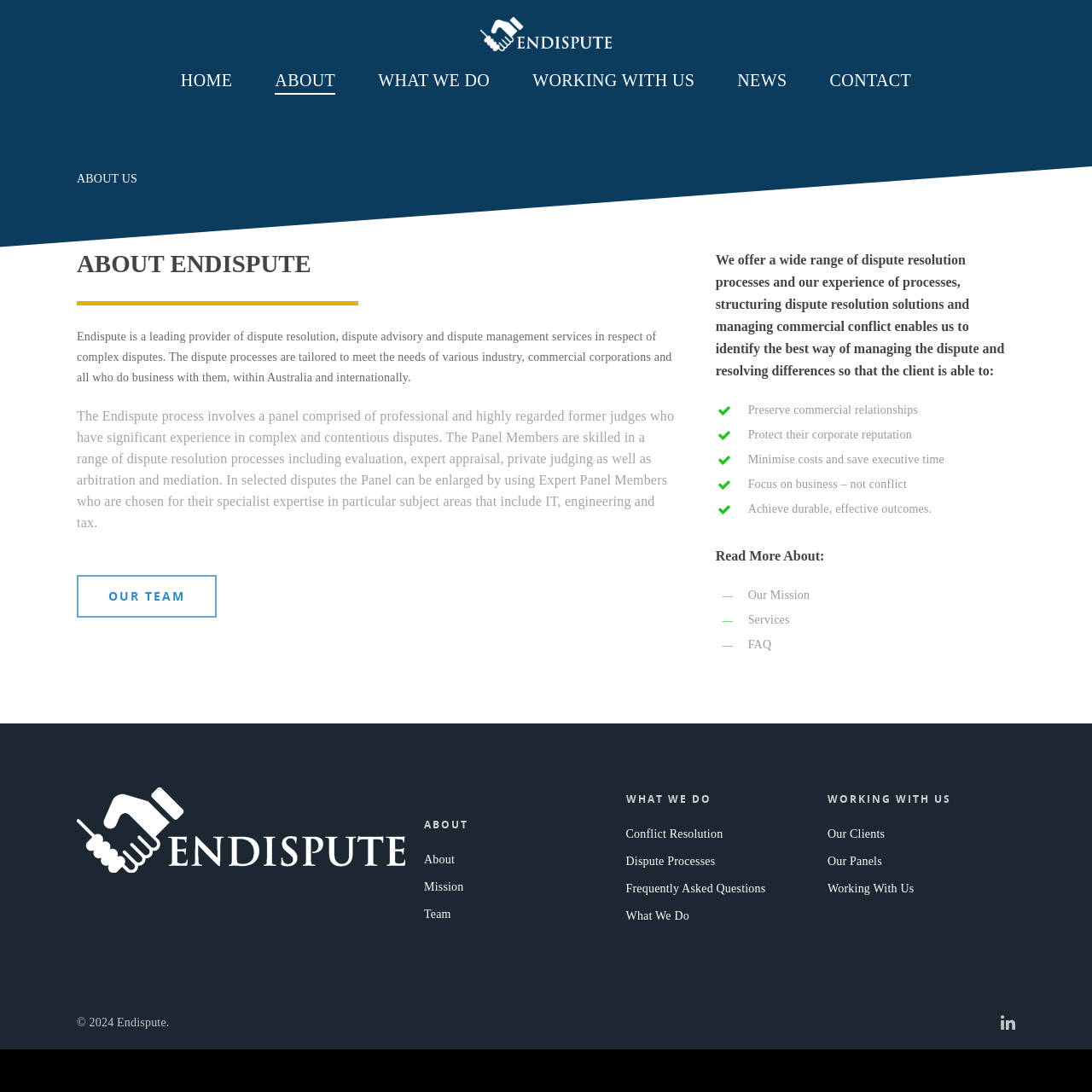Convey a detailed summary of the webpage, mentioning all key elements.

The webpage is about Endispute, a leading provider of dispute resolution services. At the top, there is a search bar with a placeholder text "Hit enter to search or ESC to close" and a logo of Endispute on the left side. The navigation menu is located below the search bar, consisting of links to HOME, ABOUT, WHAT WE DO, WORKING WITH US, NEWS, and CONTACT.

The main content of the page is divided into two sections. The left section has a heading "ABOUT ENDISPUTE" followed by a paragraph describing the company's services and a panel of professional judges who provide dispute resolution processes. There is also a link to "OUR TEAM" below the paragraph.

The right section has a heading "We offer a wide range of dispute resolution processes" followed by a list of benefits, including preserving commercial relationships, protecting corporate reputation, minimizing costs, focusing on business, and achieving durable outcomes. Below the list, there are links to "Our Mission", "Services", and "FAQ".

There is a figure or image below the main content, and at the bottom of the page, there are three columns of links to different sections of the website, including ABOUT, WHAT WE DO, and WORKING WITH US. The webpage ends with a copyright notice "© 2024 Endispute" and a social media link on the bottom right corner.